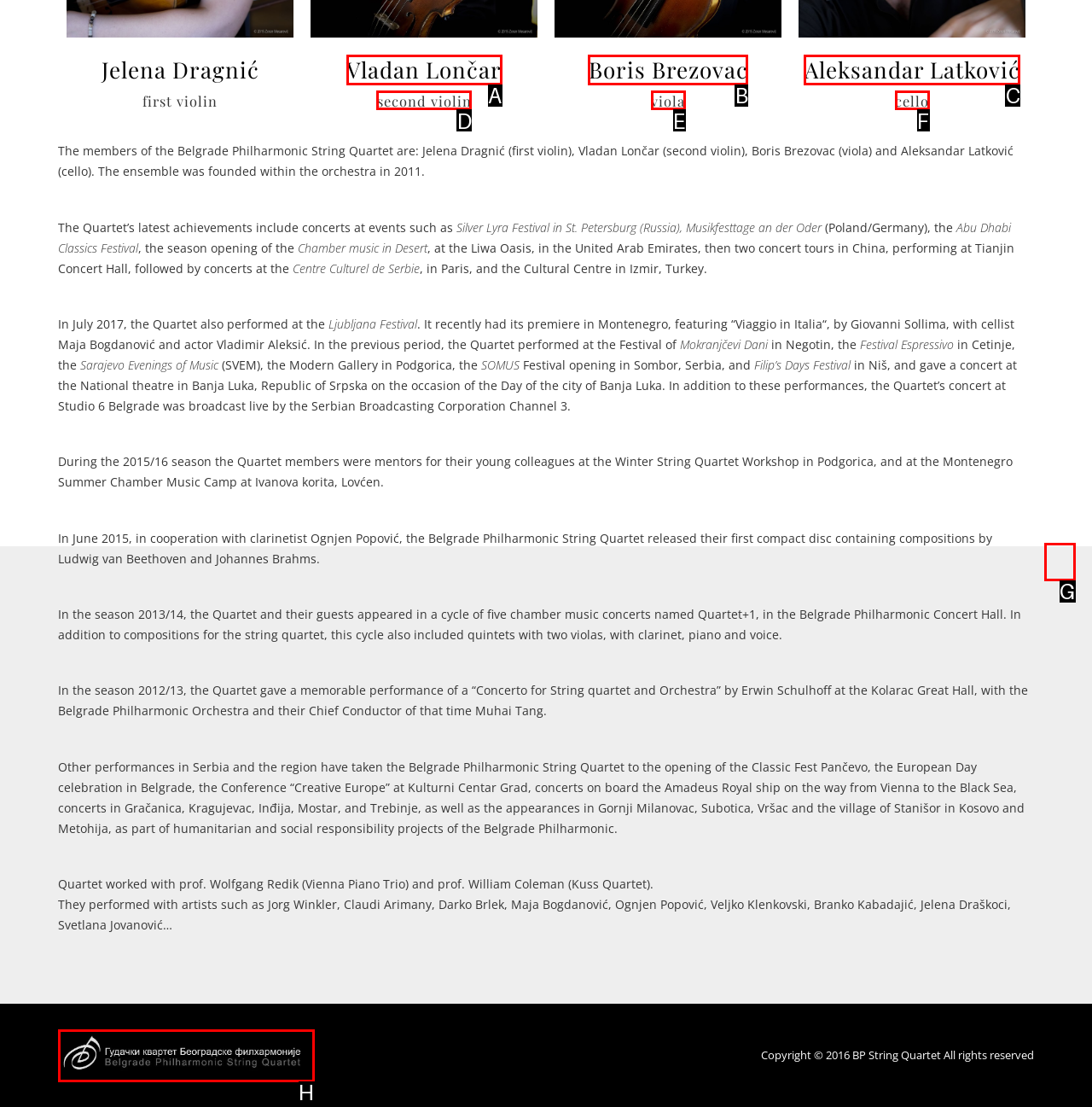Given the description: viola, identify the matching option. Answer with the corresponding letter.

E